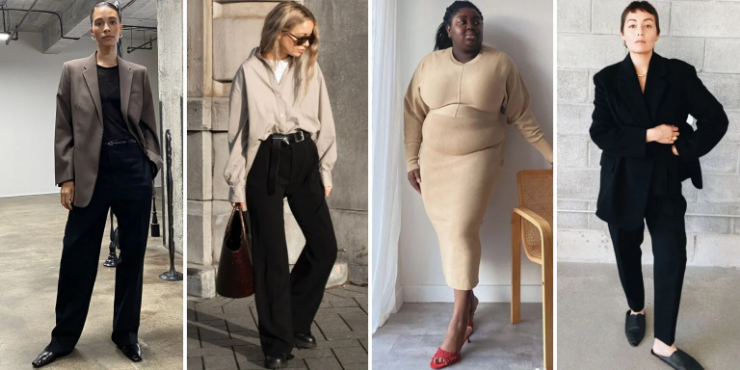What type of shoes is the model on the far right wearing?
Please respond to the question with a detailed and informative answer.

The caption states that the model on the far right is wearing an all-black outfit that features a layered look with a structured jacket, and 'the addition of open-toed shoes adds a touch of casual sophistication', which implies that the model is wearing open-toed shoes.